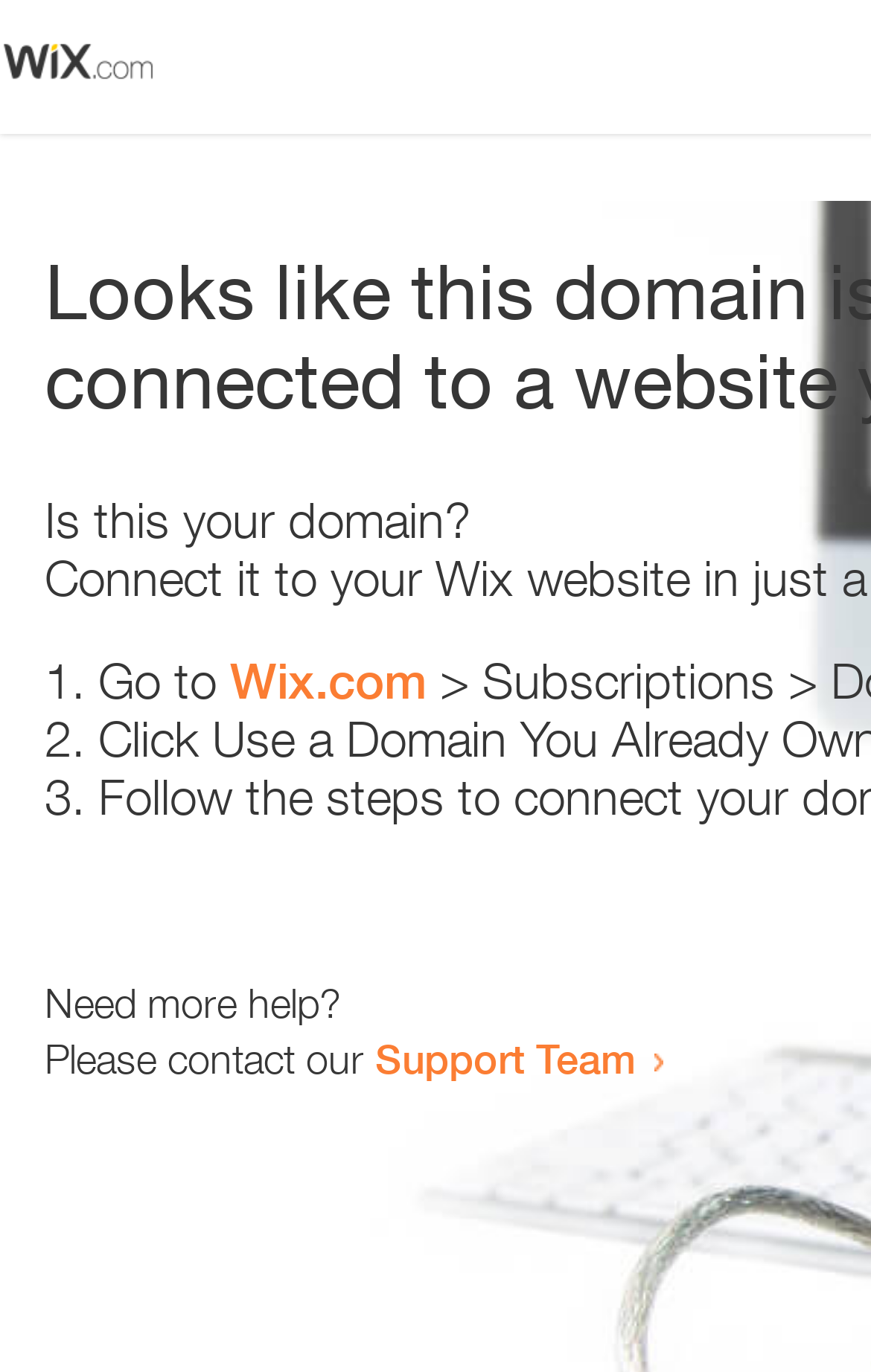Answer the following query concisely with a single word or phrase:
How many text elements are present?

5